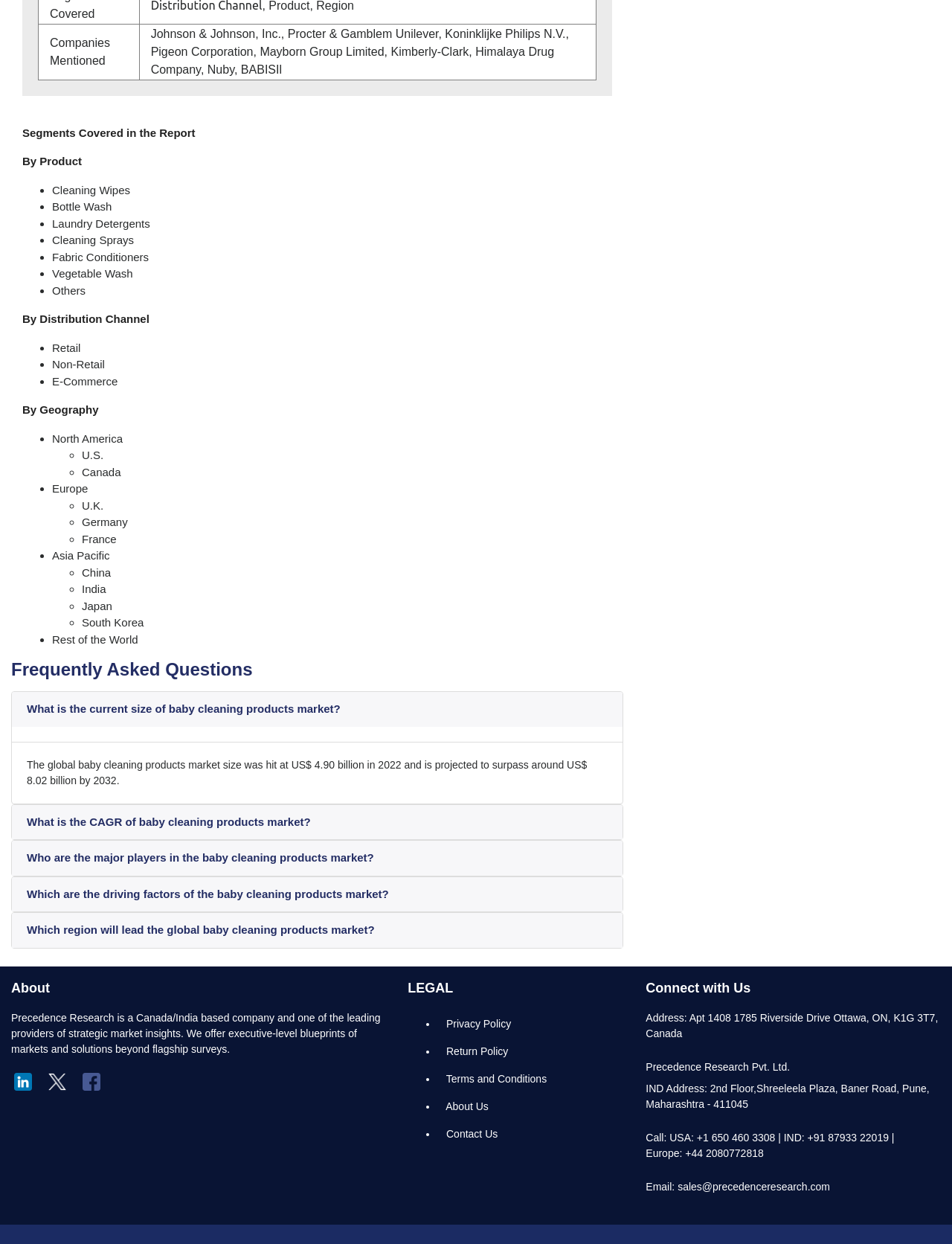What are the segments covered in the report?
Utilize the image to construct a detailed and well-explained answer.

The question can be answered by looking at the section 'Segments Covered in the Report' which lists three segments: 'By Product', 'By Distribution Channel', and 'By Geography'.